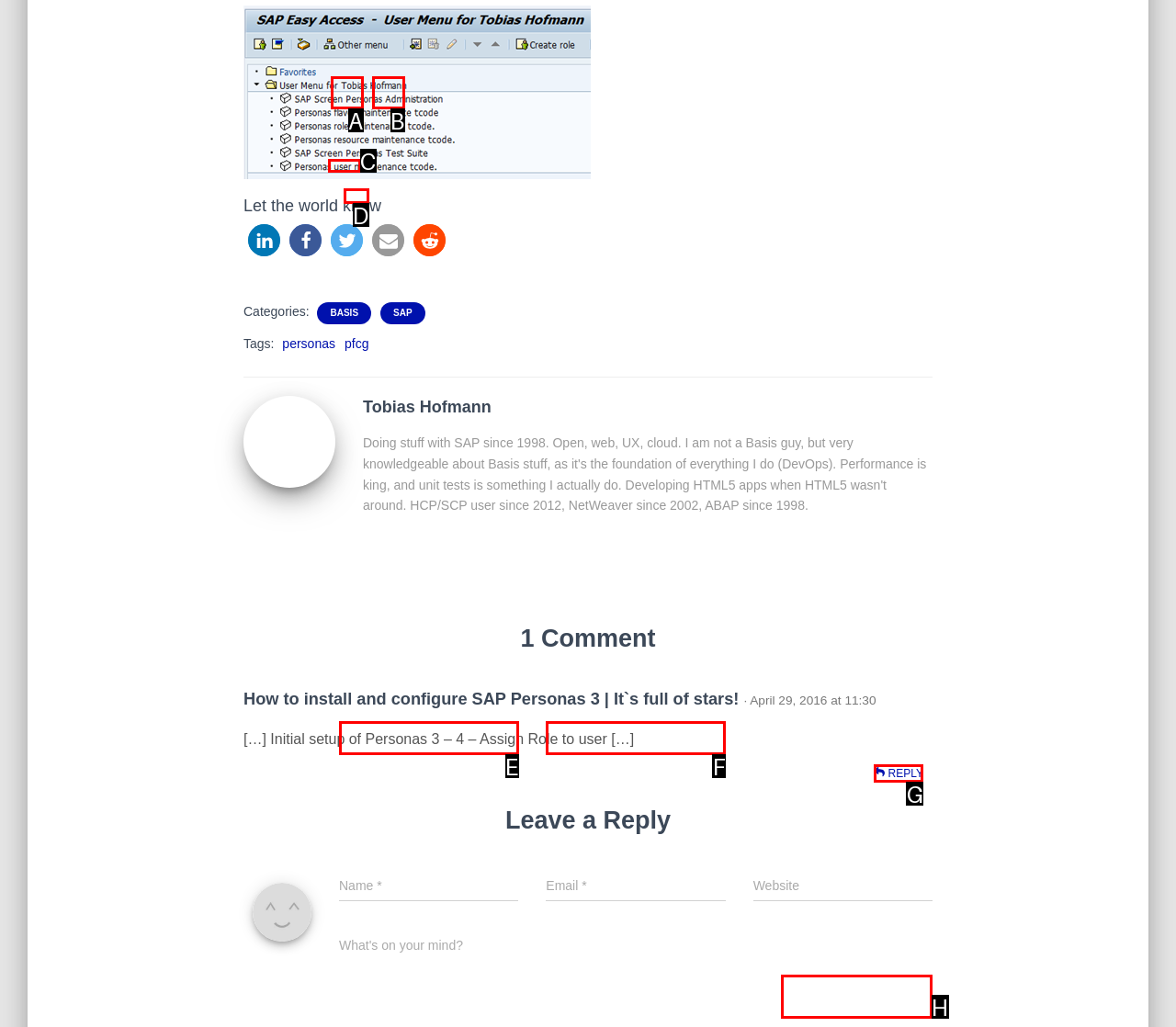Select the correct UI element to click for this task: Reply to the comment.
Answer using the letter from the provided options.

G